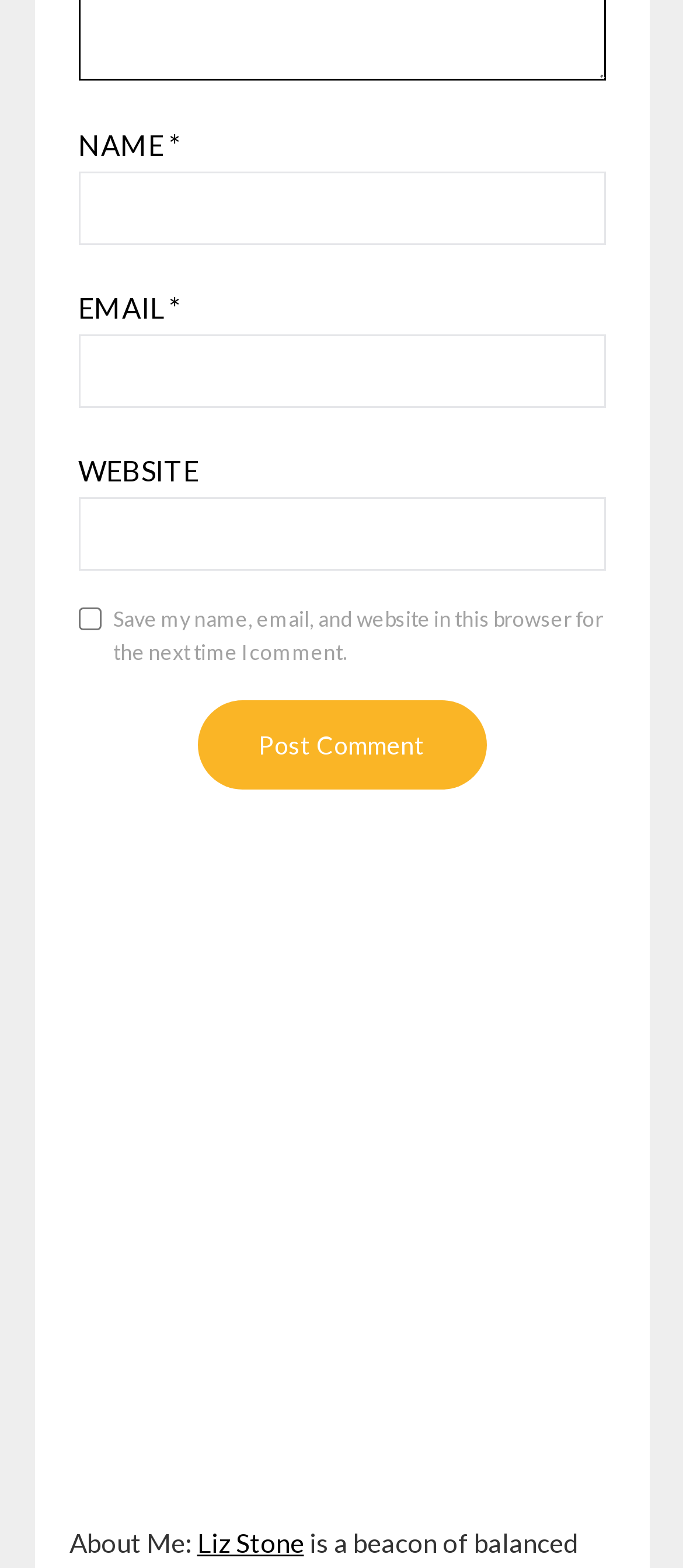Identify the bounding box for the UI element described as: "parent_node: WEBSITE name="url"". Ensure the coordinates are four float numbers between 0 and 1, formatted as [left, top, right, bottom].

[0.114, 0.317, 0.886, 0.363]